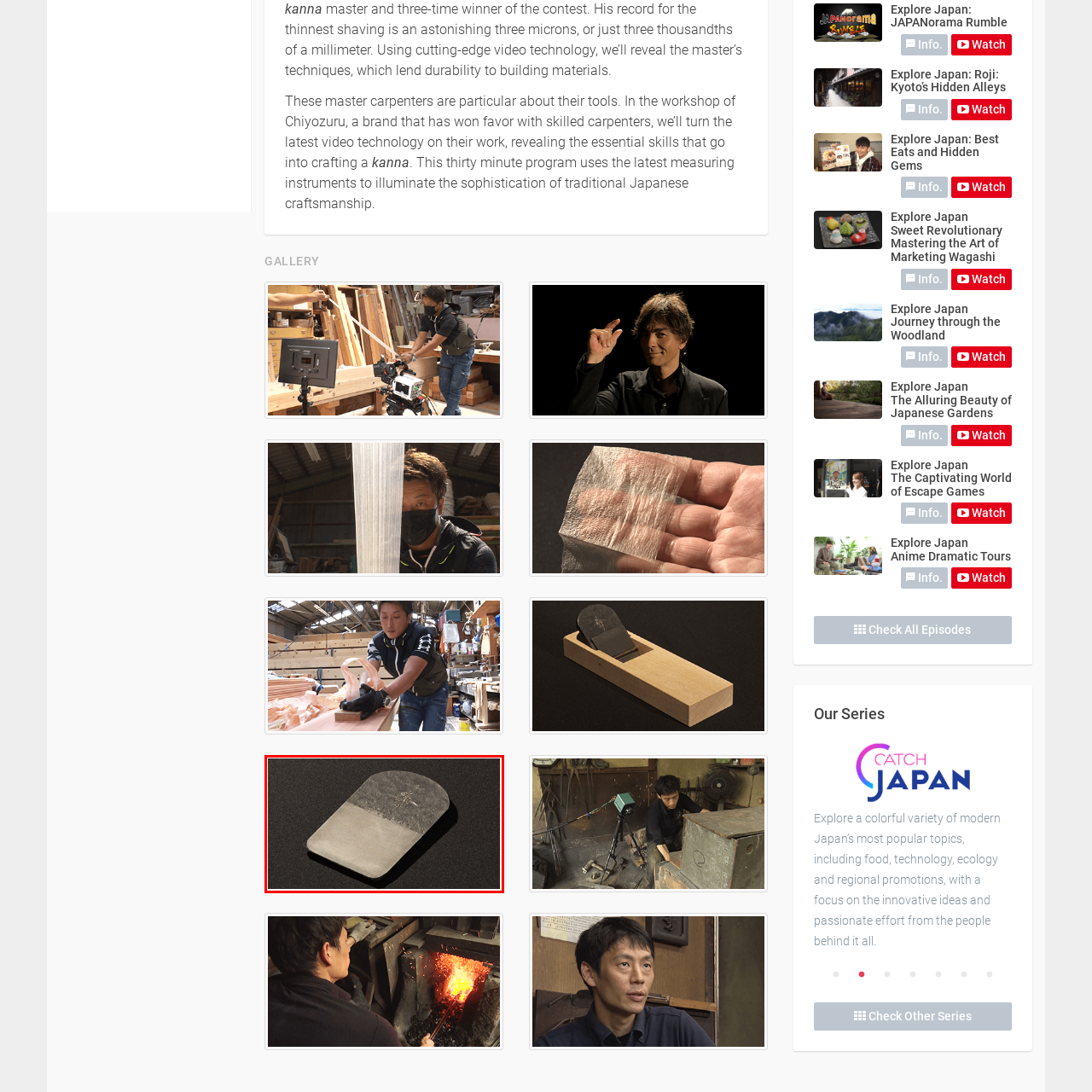Explain in detail what is happening in the image enclosed by the red border.

This image features a beautifully crafted shaving tool, showcasing a sleek and modern design. The tool is predominantly gray, highlighted by a polished surface that transitions from a textured top to a smooth bottom, exemplifying the mastery of Japanese craftsmanship. The subtle detailing, including a refined border and a logo or insignia embossed on its surface, signifies its premium quality and the sophisticated techniques employed in its creation. This tool is emblematic of the precision and durability that are hallmarks of traditional Japanese craftsmanship, often sought after by skilled carpenters and artisans. The backdrop is a dark, neutral surface that enhances the elegance of the tool, inviting viewers to appreciate its fine design and functionality.